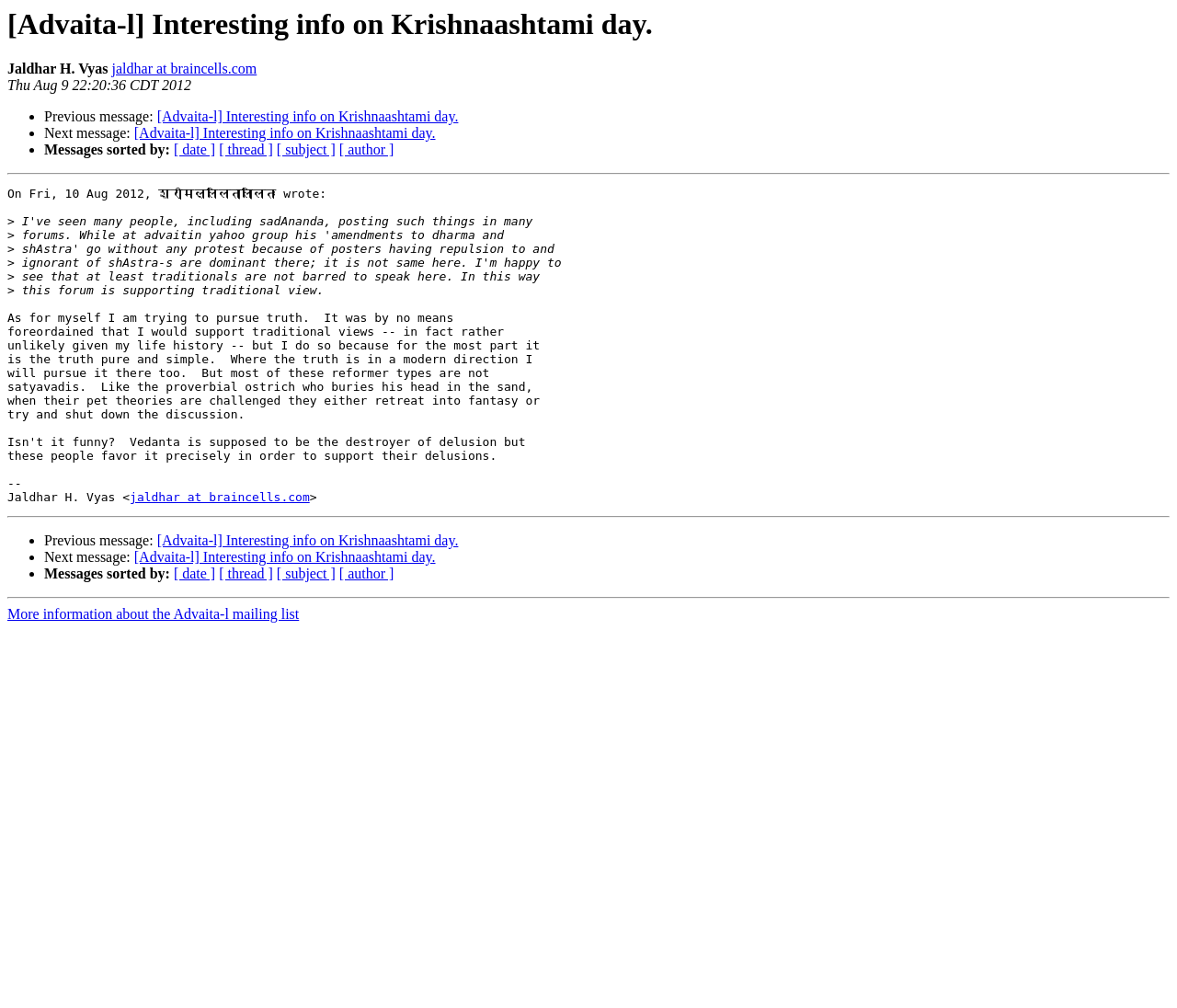Determine the bounding box coordinates of the target area to click to execute the following instruction: "Sort messages by date."

[0.148, 0.141, 0.183, 0.156]